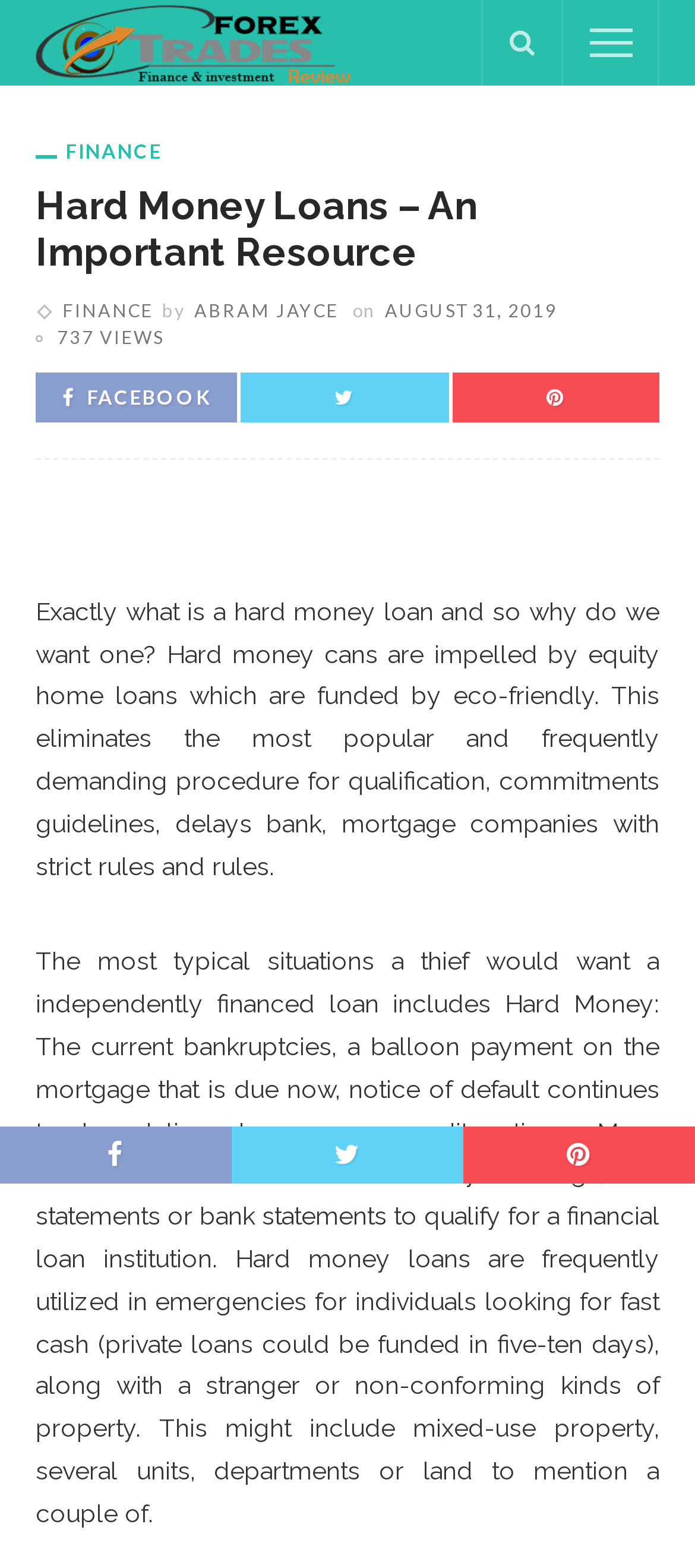Who is the author of the article?
Using the visual information, respond with a single word or phrase.

ABRAM JAYCE